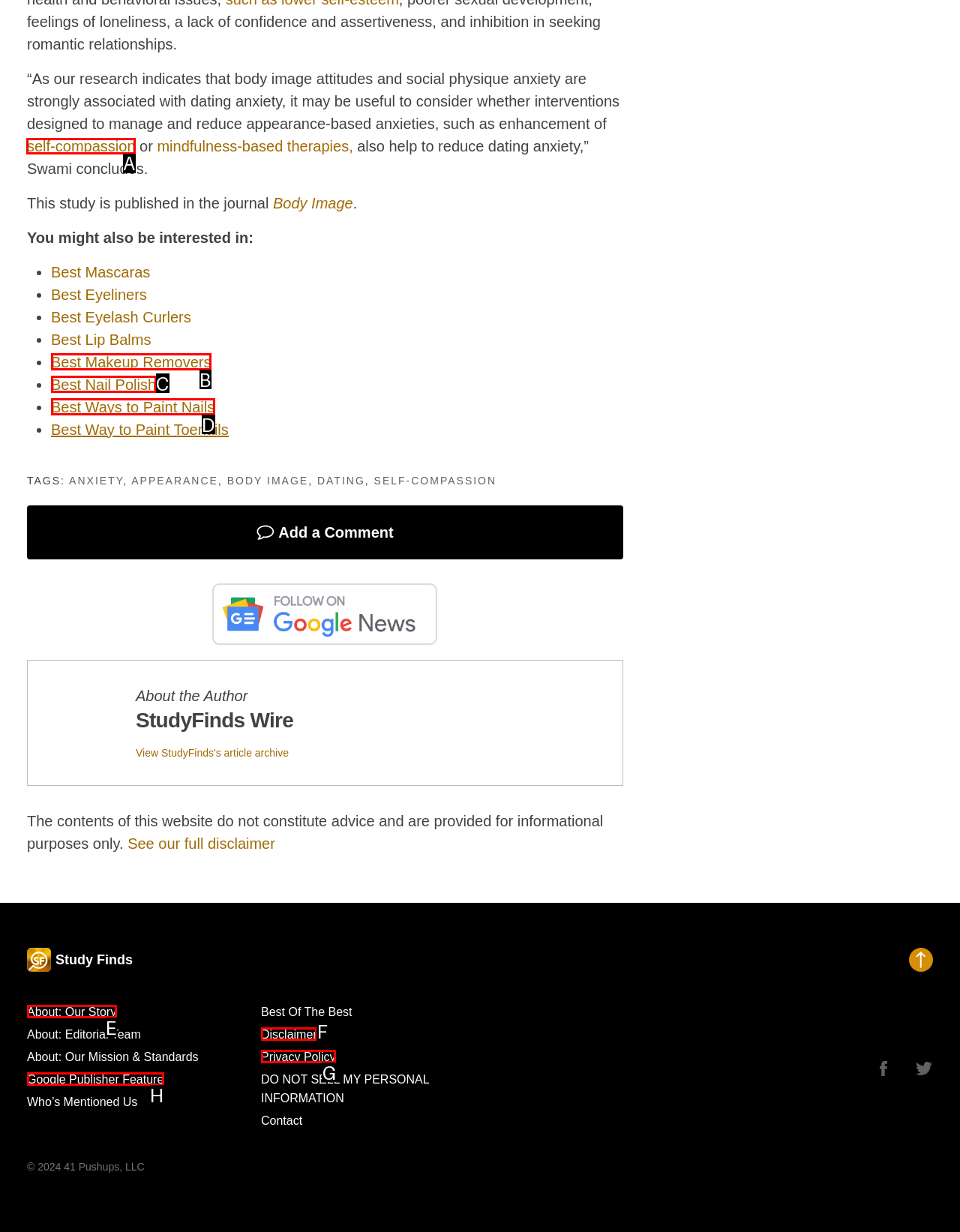Which lettered option should be clicked to perform the following task: click on the link to read about self-compassion
Respond with the letter of the appropriate option.

A